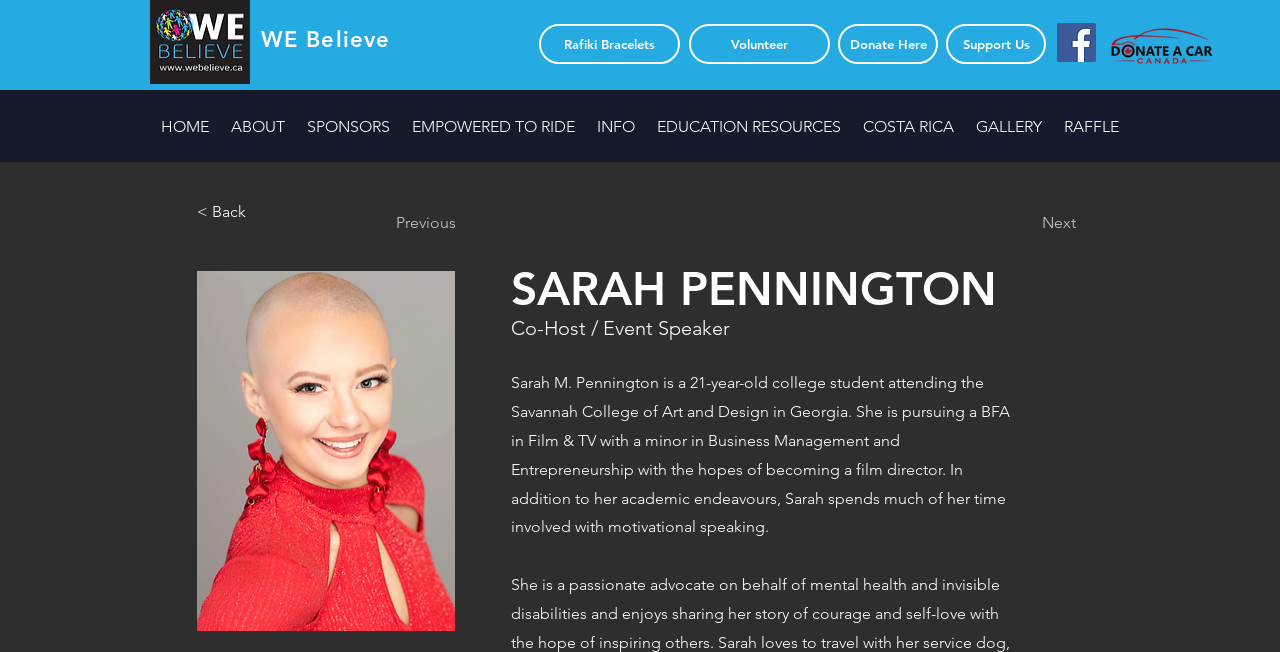Locate the bounding box coordinates of the element that should be clicked to execute the following instruction: "Donate a car".

[0.845, 0.04, 0.97, 0.101]